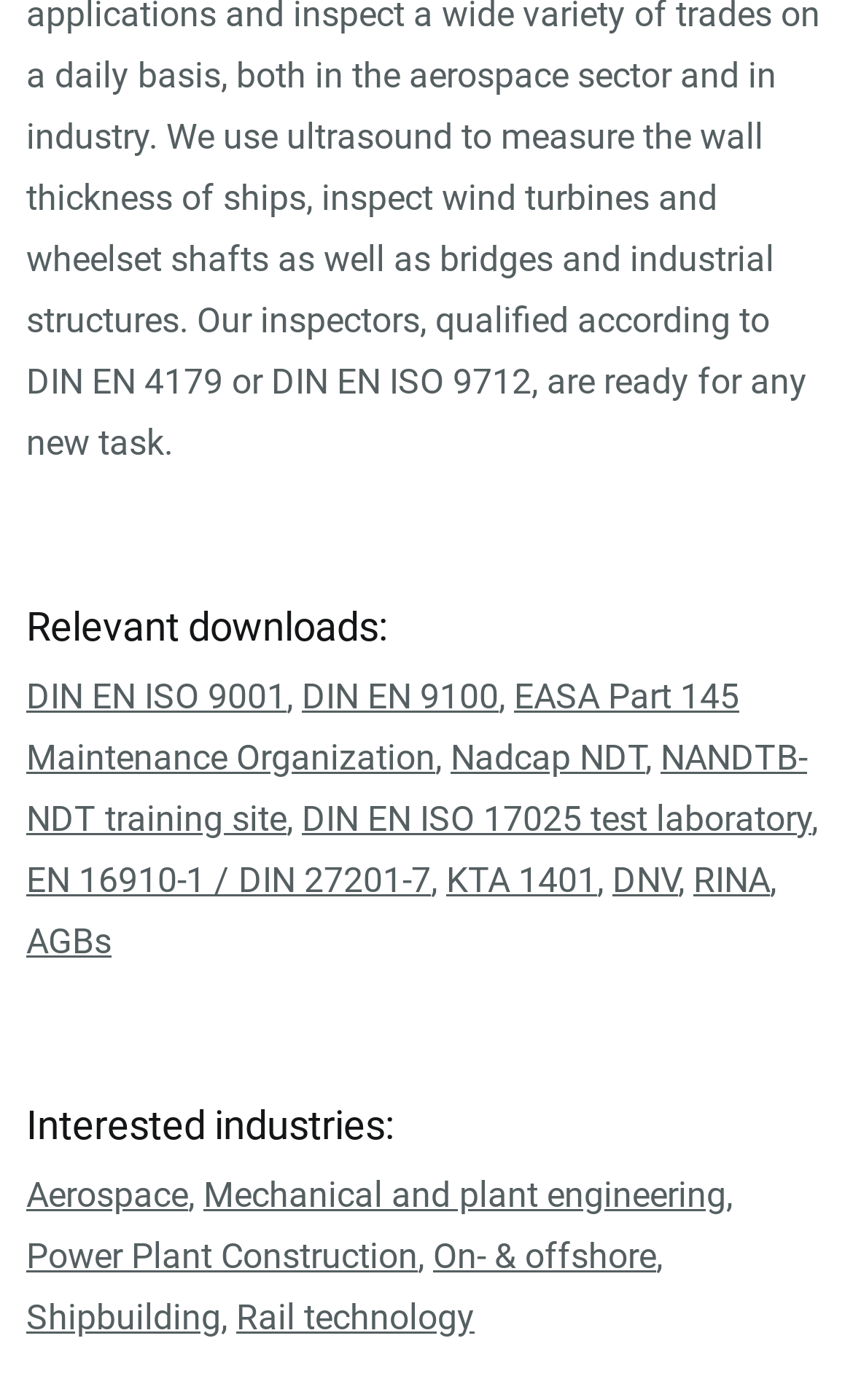How many industries are listed?
Based on the visual content, answer with a single word or a brief phrase.

7